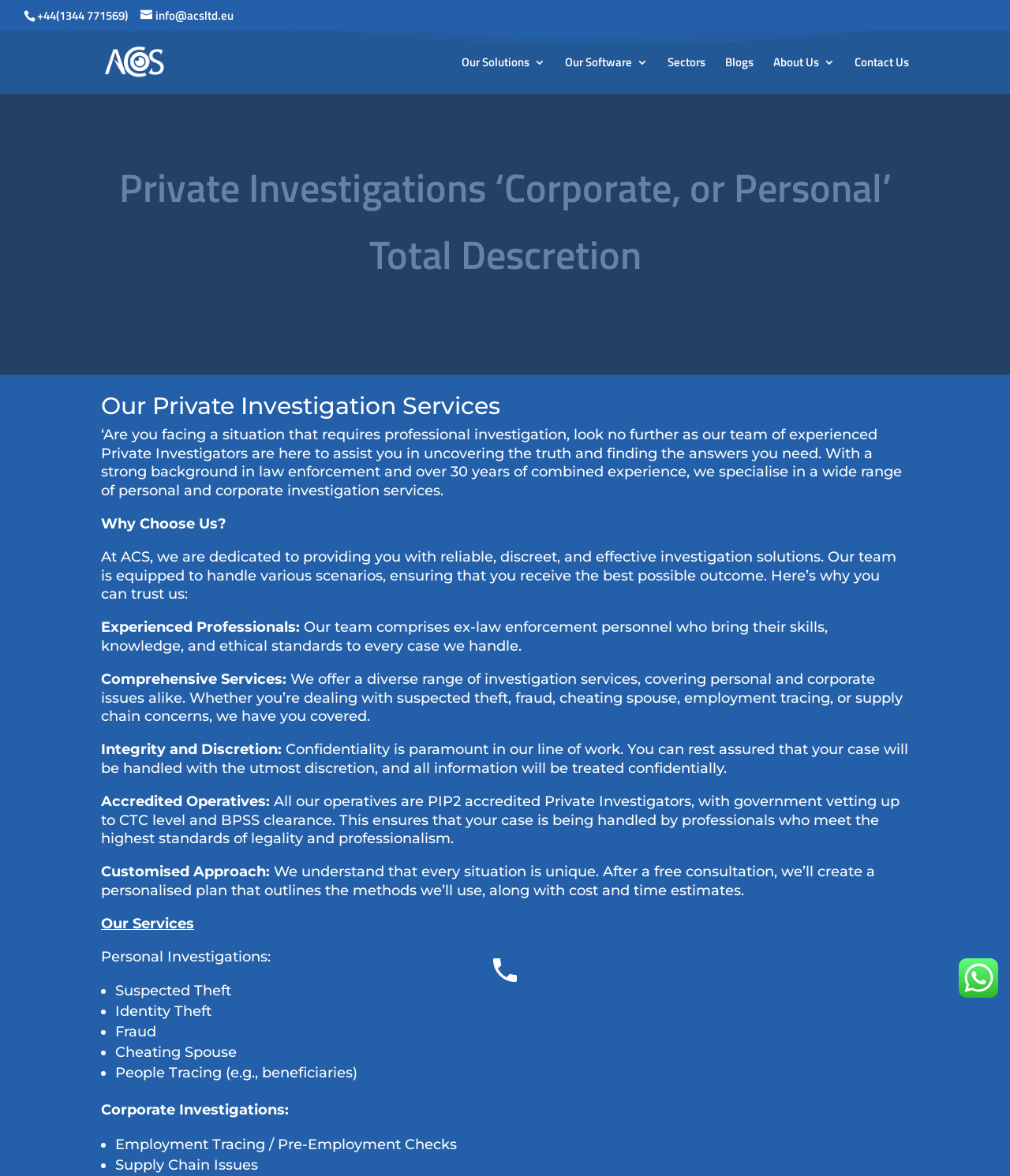What is the name of the company?
Please respond to the question thoroughly and include all relevant details.

I found the company name by looking at the top-center of the webpage, where it is displayed as 'ACS Ltd - Safety & Security'.